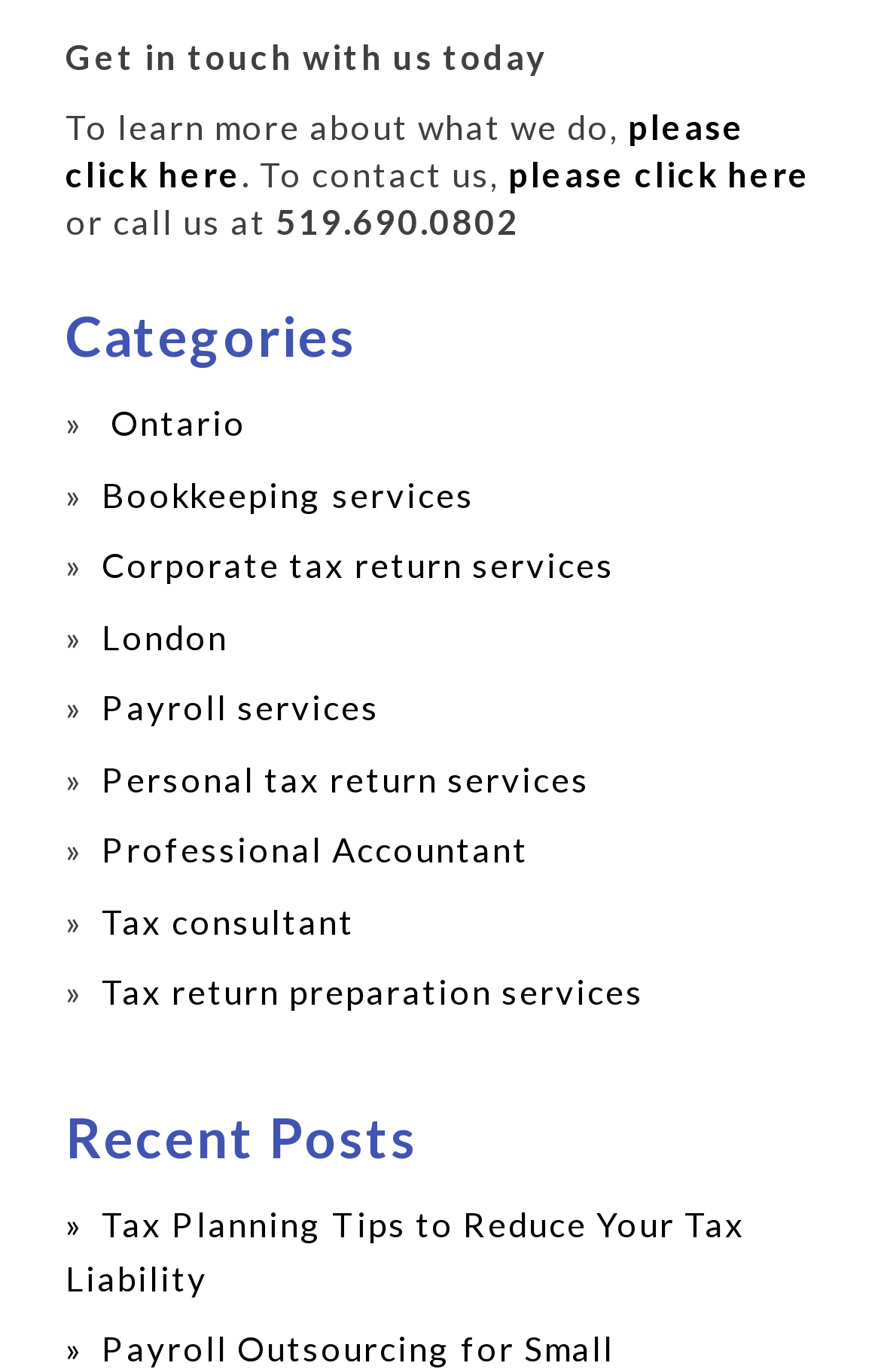Find the bounding box coordinates of the clickable region needed to perform the following instruction: "contact us by calling this number". The coordinates should be provided as four float numbers between 0 and 1, i.e., [left, top, right, bottom].

[0.313, 0.147, 0.59, 0.176]